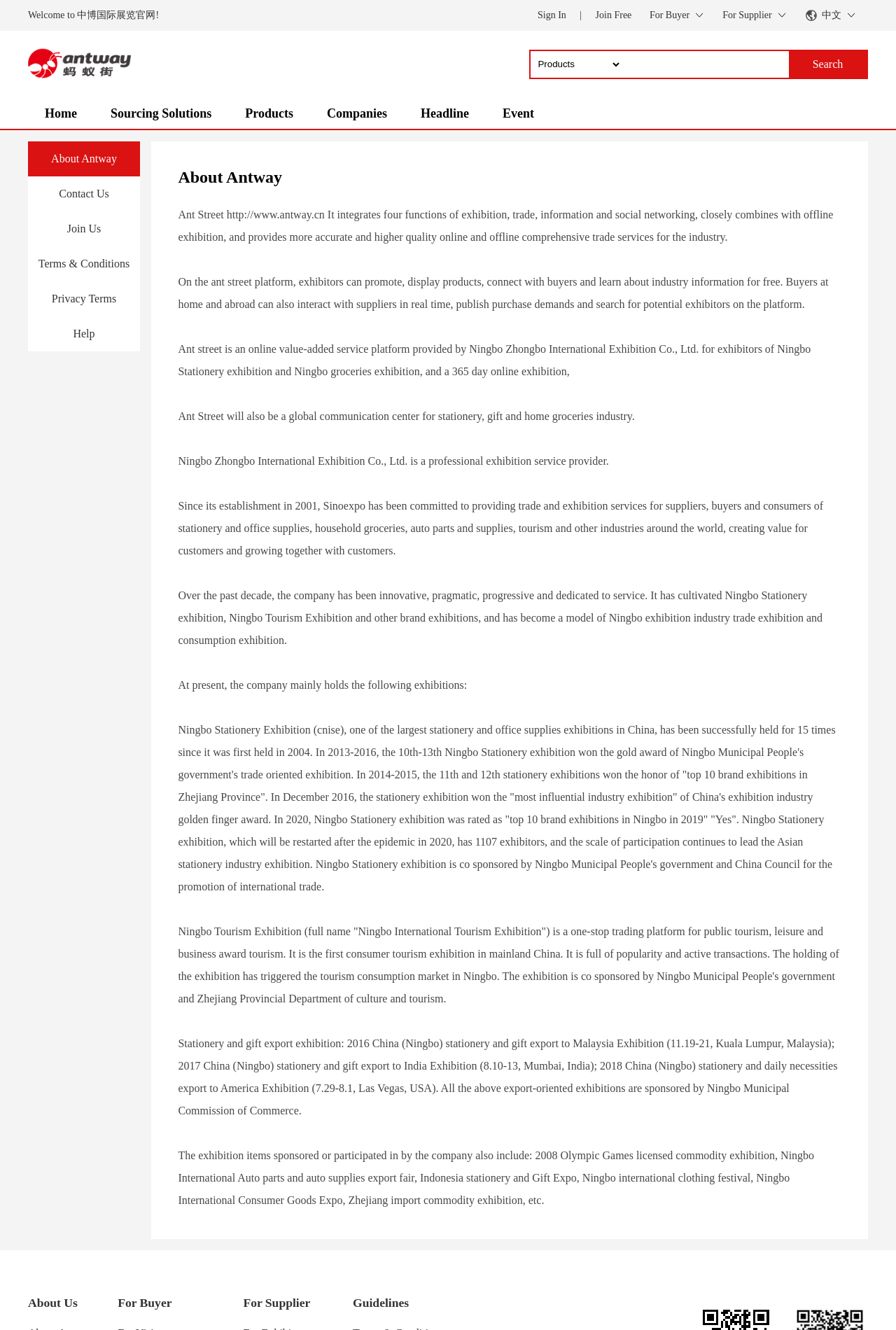Locate the bounding box coordinates of the element I should click to achieve the following instruction: "Learn about sourcing solutions".

[0.105, 0.074, 0.255, 0.097]